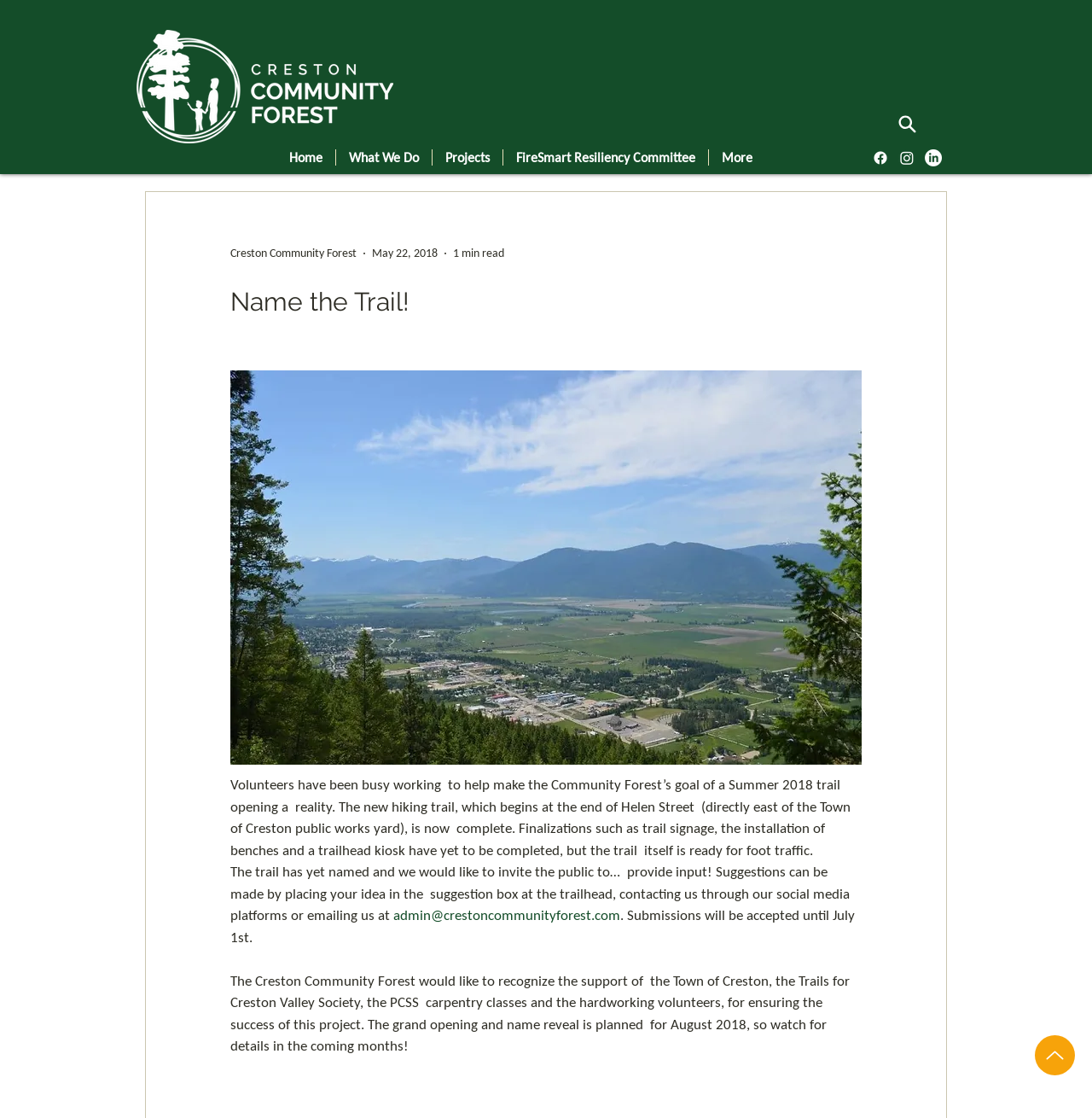Could you provide the bounding box coordinates for the portion of the screen to click to complete this instruction: "Click the CCF logo"?

[0.125, 0.027, 0.36, 0.128]